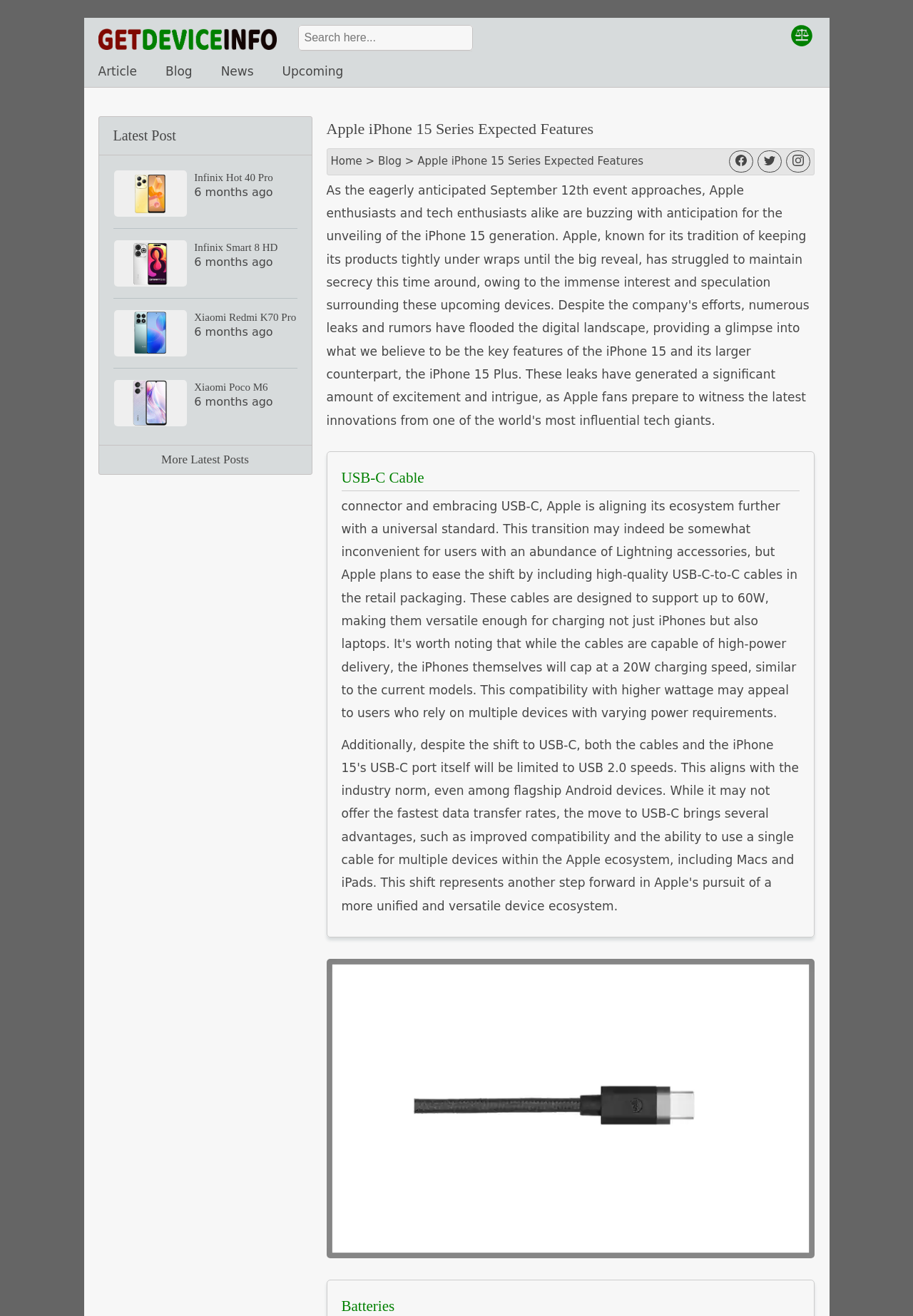Provide the bounding box coordinates for the area that should be clicked to complete the instruction: "Share on Facebook".

[0.798, 0.114, 0.825, 0.131]